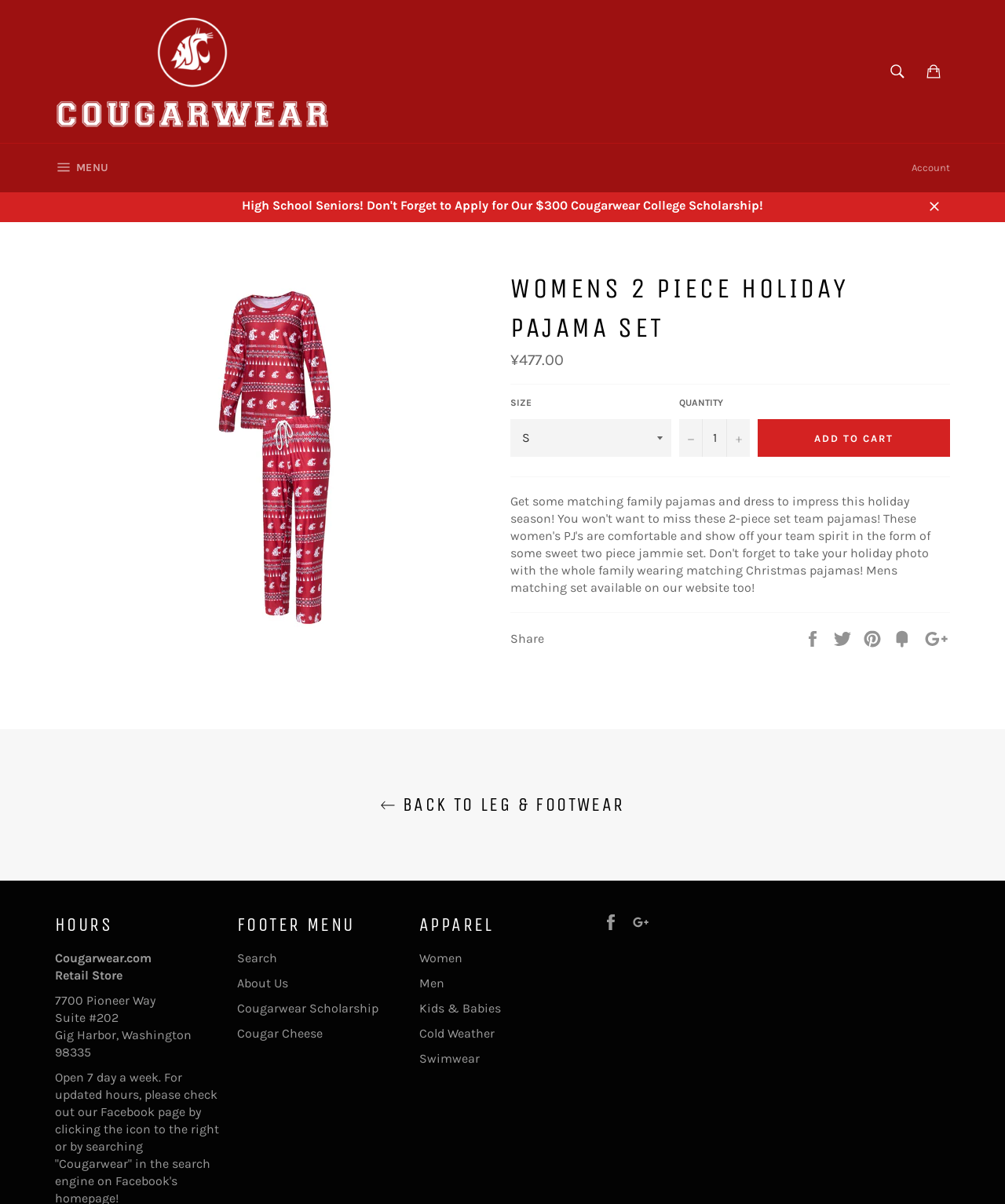Please specify the coordinates of the bounding box for the element that should be clicked to carry out this instruction: "Search for products". The coordinates must be four float numbers between 0 and 1, formatted as [left, top, right, bottom].

[0.877, 0.046, 0.909, 0.073]